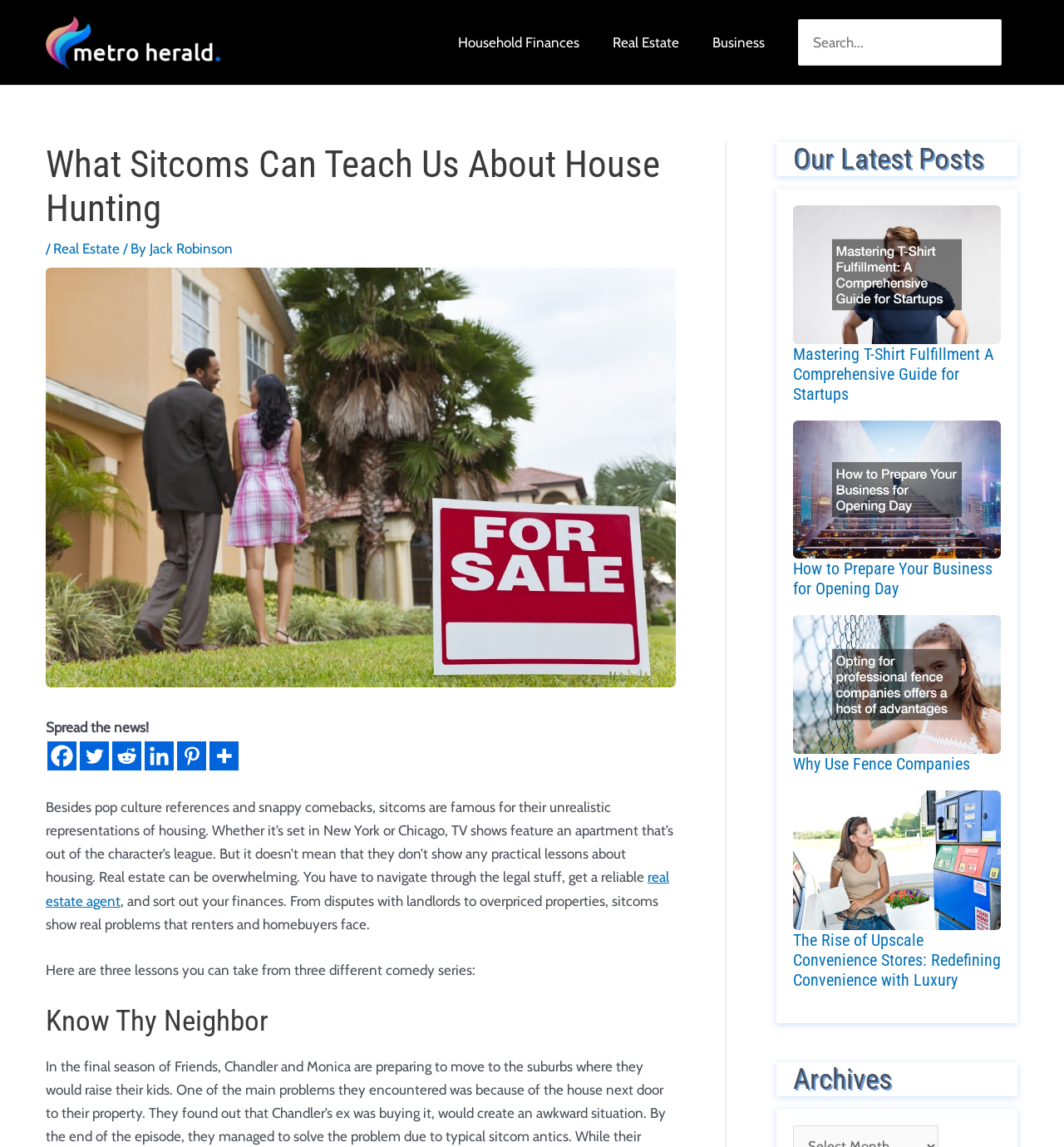Locate the bounding box coordinates of the item that should be clicked to fulfill the instruction: "Search for something".

[0.75, 0.017, 0.941, 0.057]